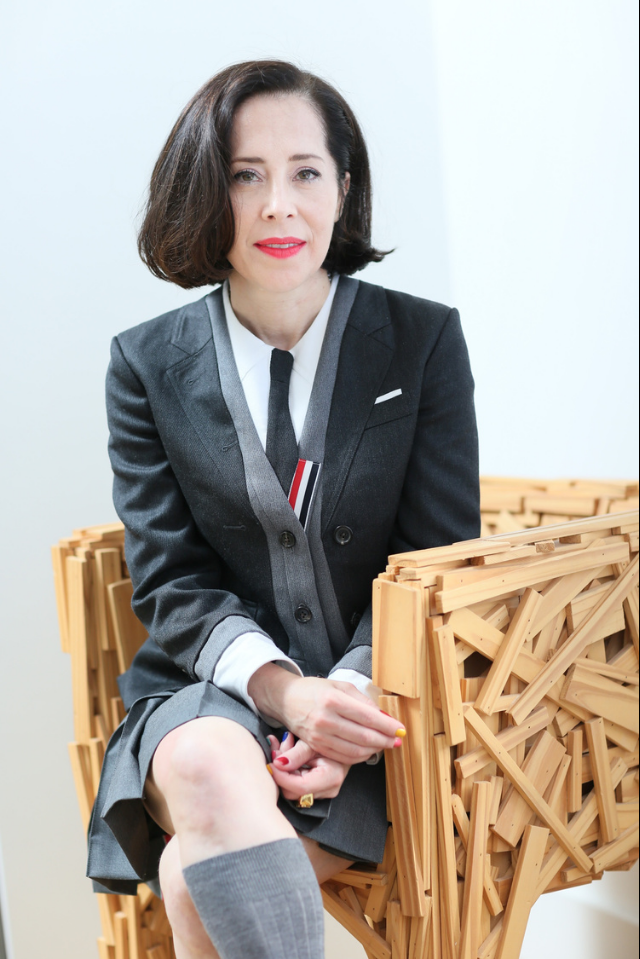Please analyze the image and give a detailed answer to the question:
Is the background of the image cluttered?

The caption states that the 'background is minimalistic', which implies that it is simple and not cluttered, allowing the focus to be on the woman and the chair.